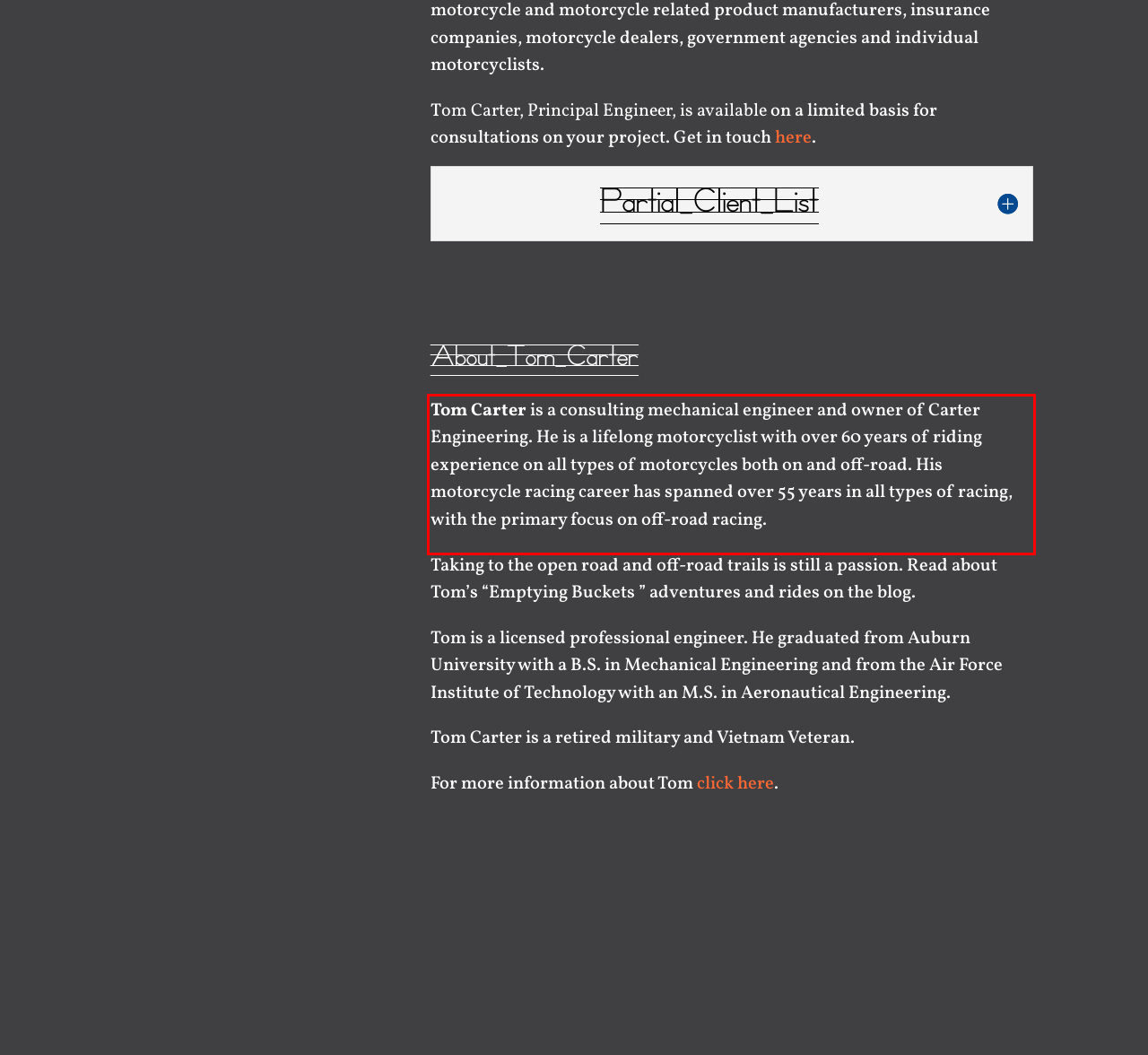There is a screenshot of a webpage with a red bounding box around a UI element. Please use OCR to extract the text within the red bounding box.

Tom Carter is a consulting mechanical engineer and owner of Carter Engineering. He is a lifelong motorcyclist with over 60 years of riding experience on all types of motorcycles both on and off-road. His motorcycle racing career has spanned over 55 years in all types of racing, with the primary focus on off-road racing.